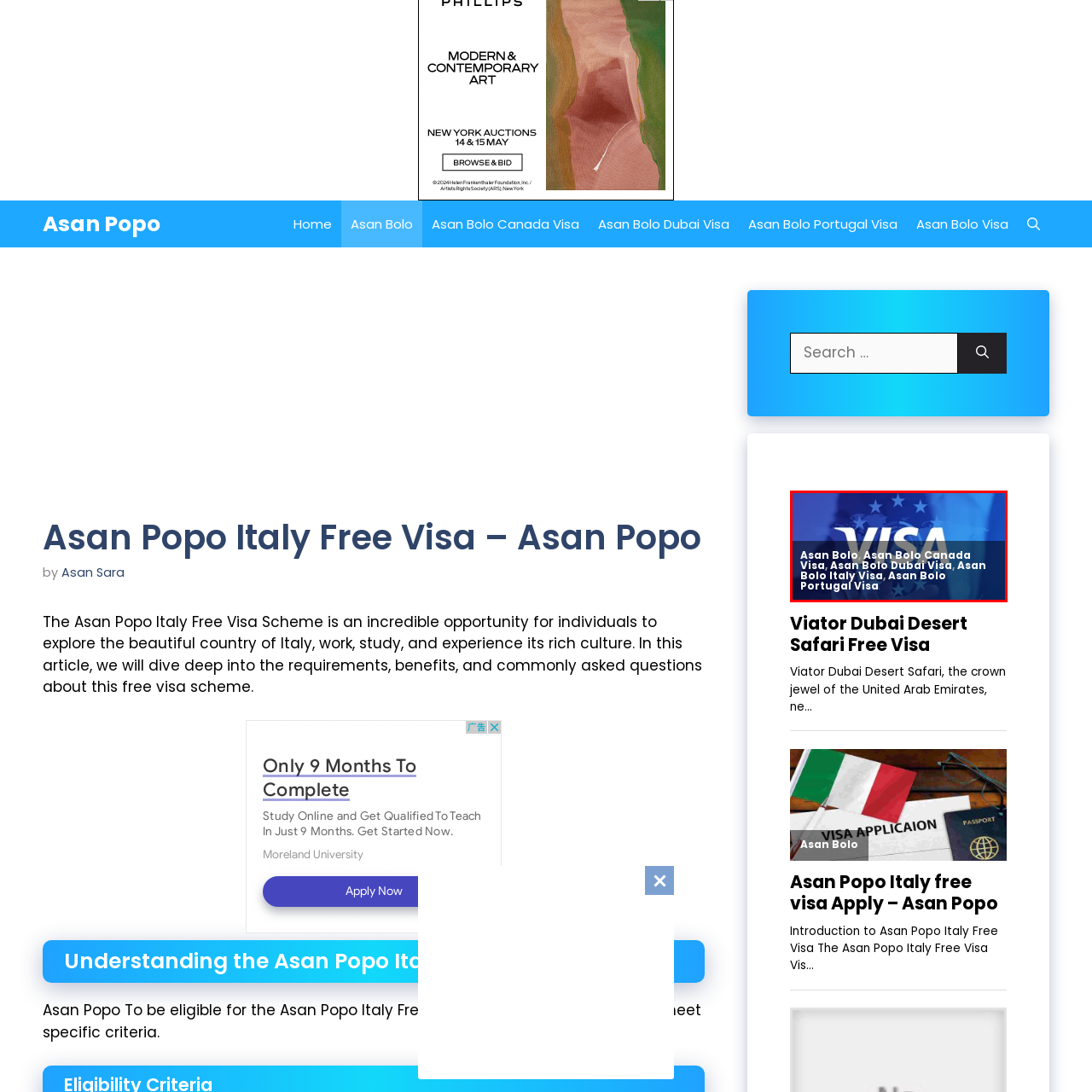How many visa options are displayed?
Examine the portion of the image surrounded by the red bounding box and deliver a detailed answer to the question.

The image prominently displays a list of various visa options, including 'Asan Bolo,' 'Asan Bolo Canada Visa,' 'Asan Bolo Dubai Visa,' 'Asan Bolo Italy Visa,' and 'Asan Bolo Portugal Visa,' which totals to 5 options.